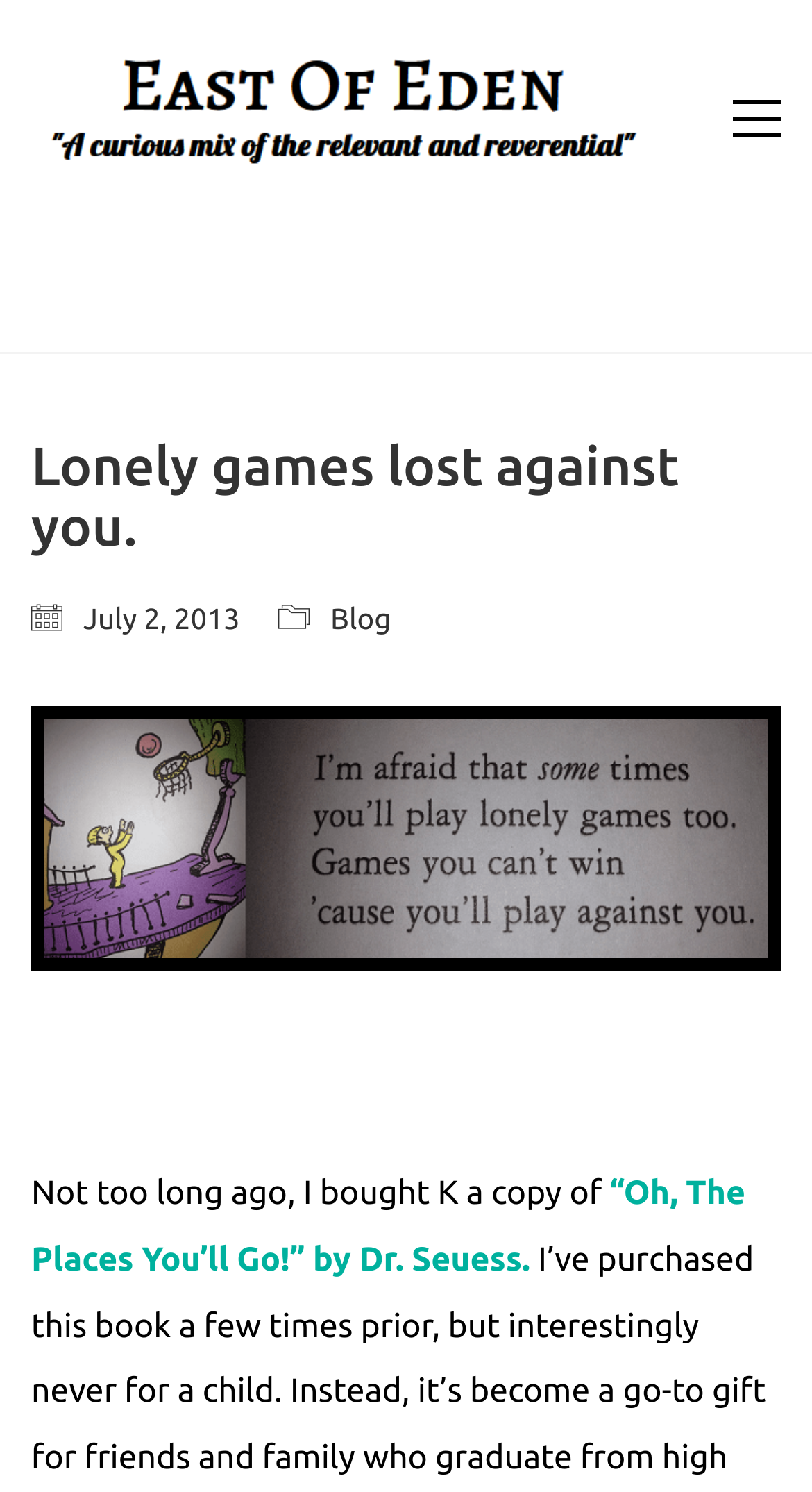From the details in the image, provide a thorough response to the question: What is the date of the blog post?

I found the date of the blog post by looking at the static text element that says 'July 2, 2013' which is located below the main heading.